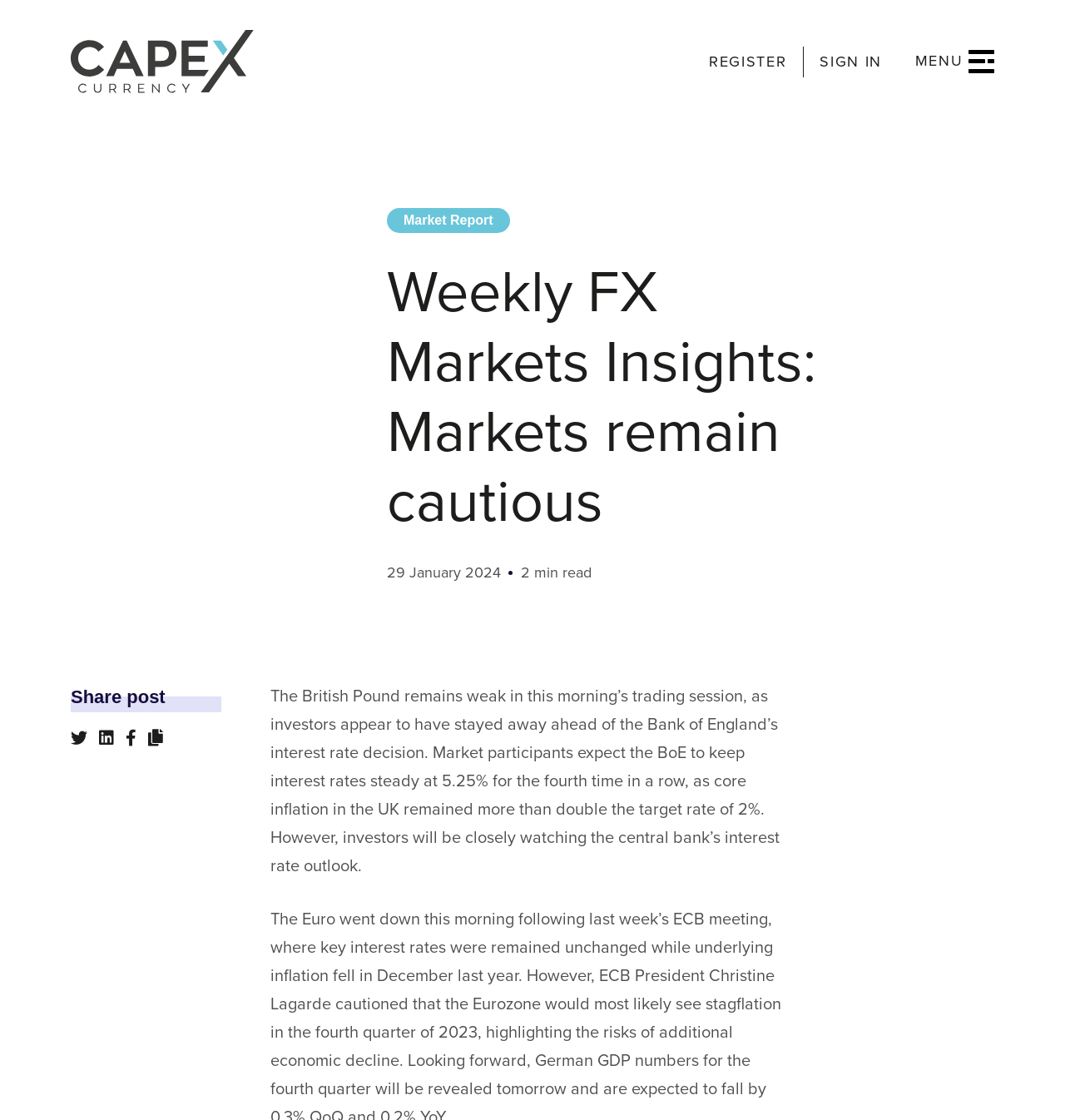Using the information in the image, could you please answer the following question in detail:
What is the target inflation rate in the UK?

The target rate of 2% is mentioned in the context of core inflation in the UK, which remained more than double this rate.